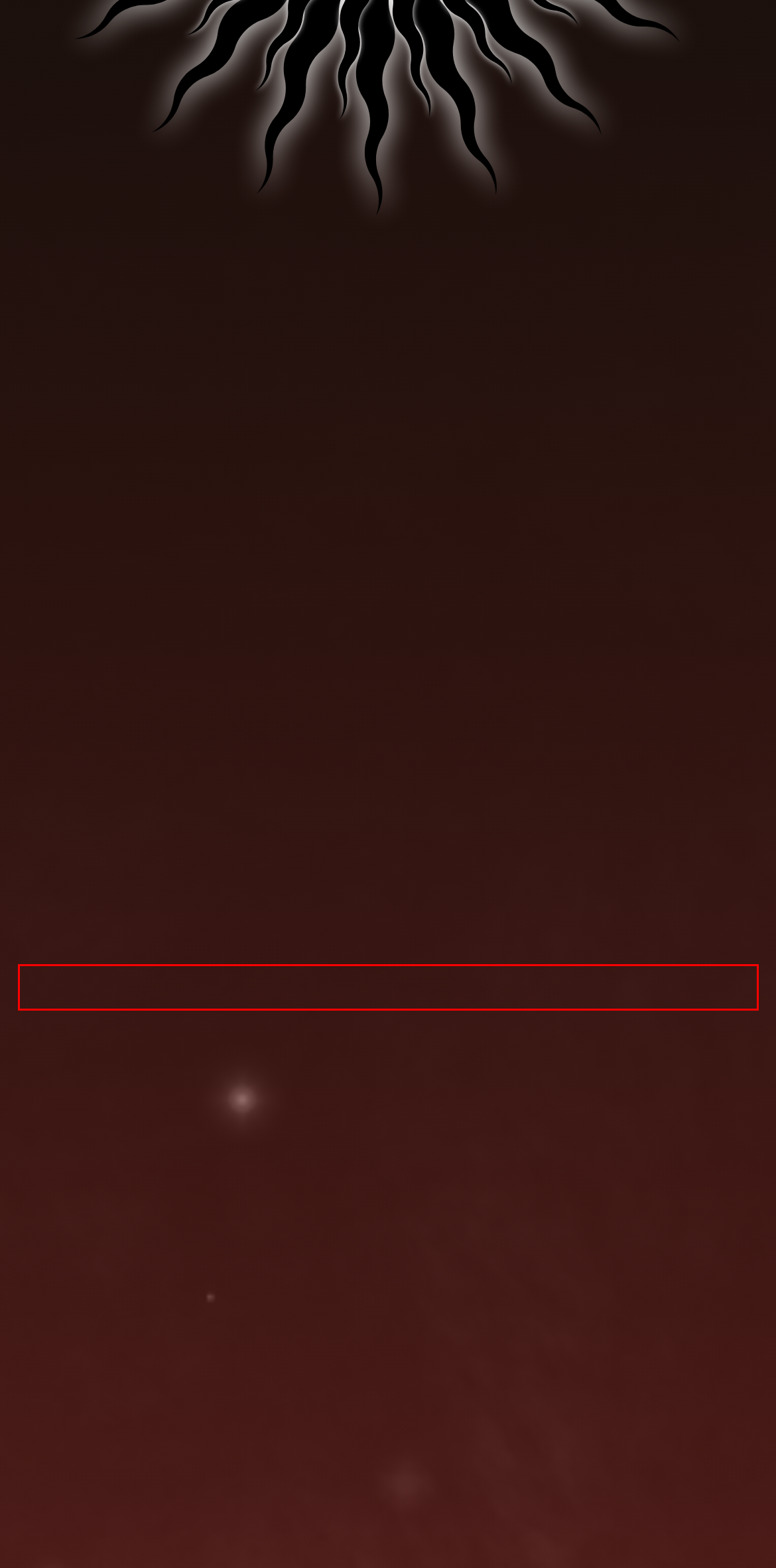Using the screenshot of a webpage with a red bounding box, pick the webpage description that most accurately represents the new webpage after the element inside the red box is clicked. Here are the candidates:
A. Management - Mythology Agency
B. Clients Archives - Mythology Agency
C. Terms and Conditions - Mythology Agency
D. Sitemap - Mythology Agency
E. Website Design in Exeter, Devon | Studio Illicit
F. Bookings - Mythology Agency
G. Privacy Policy - Mythology Agency
H. Connect - Mythology Agency

H